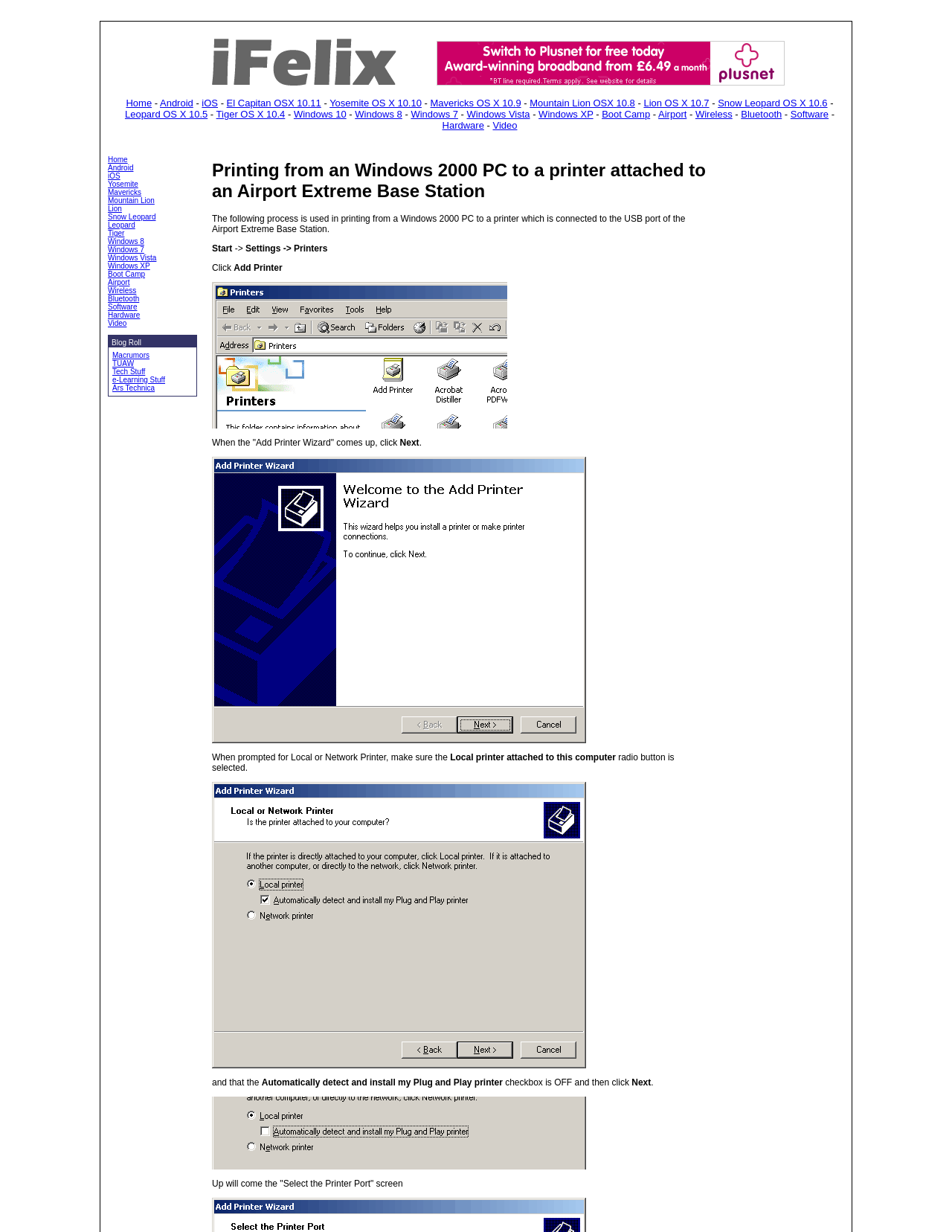Find the bounding box coordinates of the area that needs to be clicked in order to achieve the following instruction: "Click the 'Macrumors' link". The coordinates should be specified as four float numbers between 0 and 1, i.e., [left, top, right, bottom].

[0.118, 0.285, 0.157, 0.292]